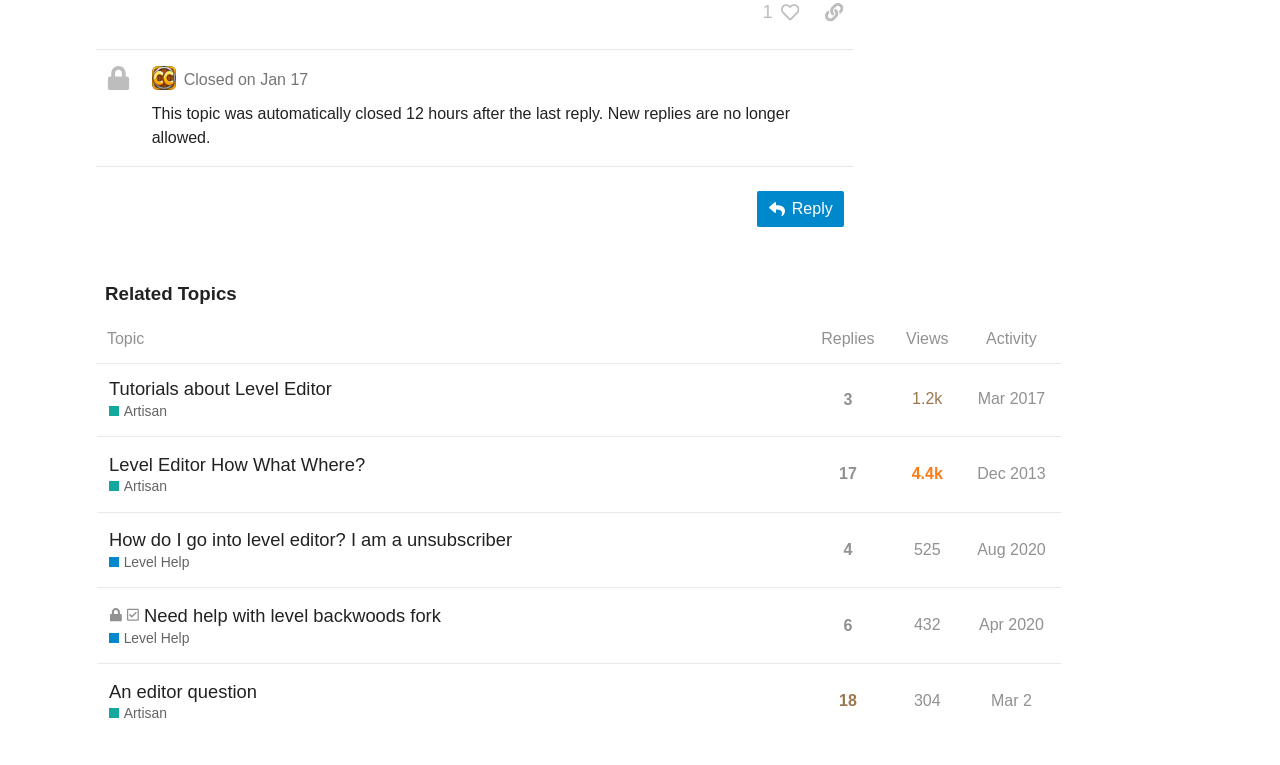Provide the bounding box coordinates for the UI element described in this sentence: "Artisan". The coordinates should be four float values between 0 and 1, i.e., [left, top, right, bottom].

[0.085, 0.624, 0.13, 0.65]